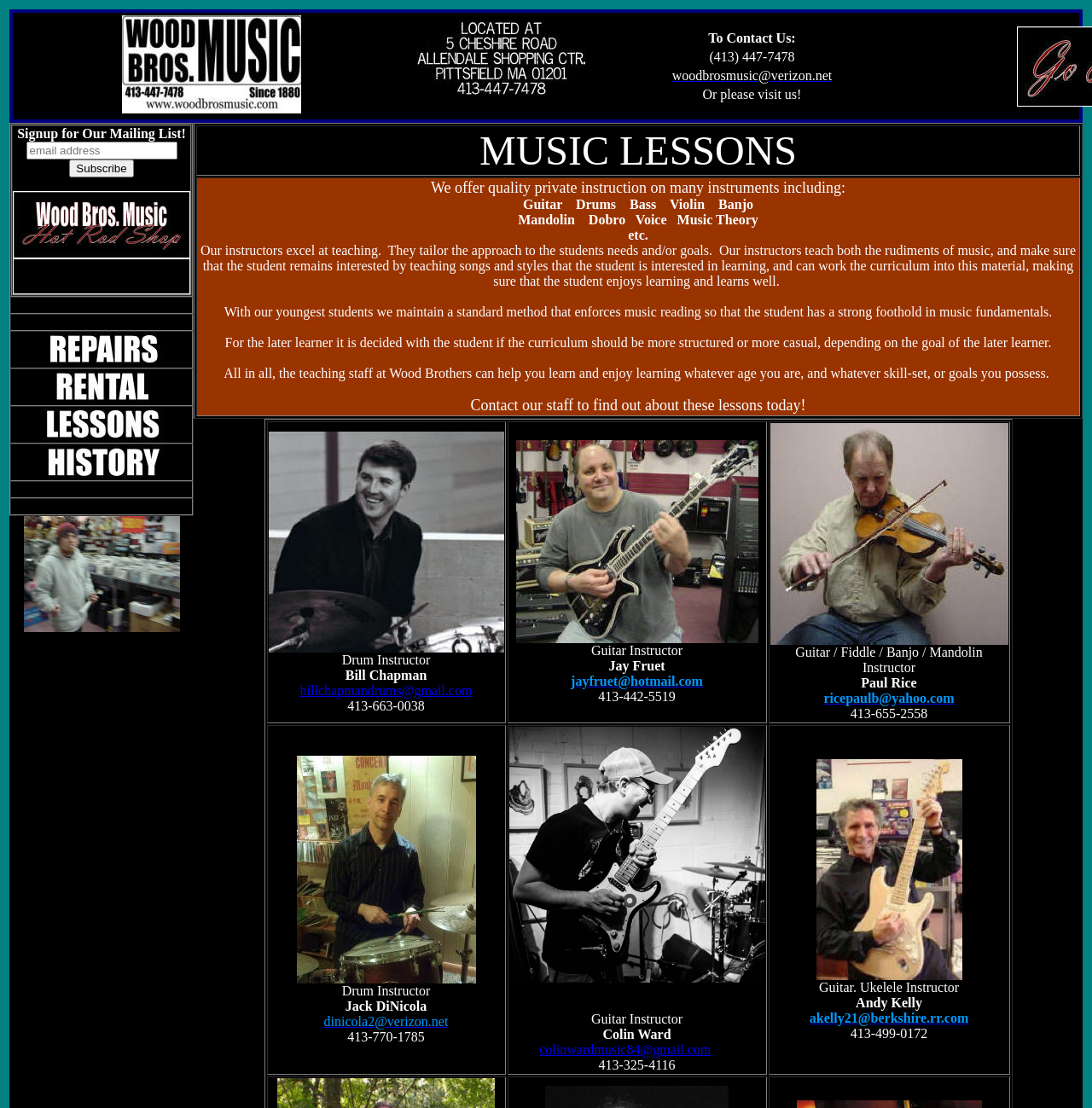Based on the element description "jayfruet@hotmail.com", predict the bounding box coordinates of the UI element.

[0.523, 0.608, 0.644, 0.621]